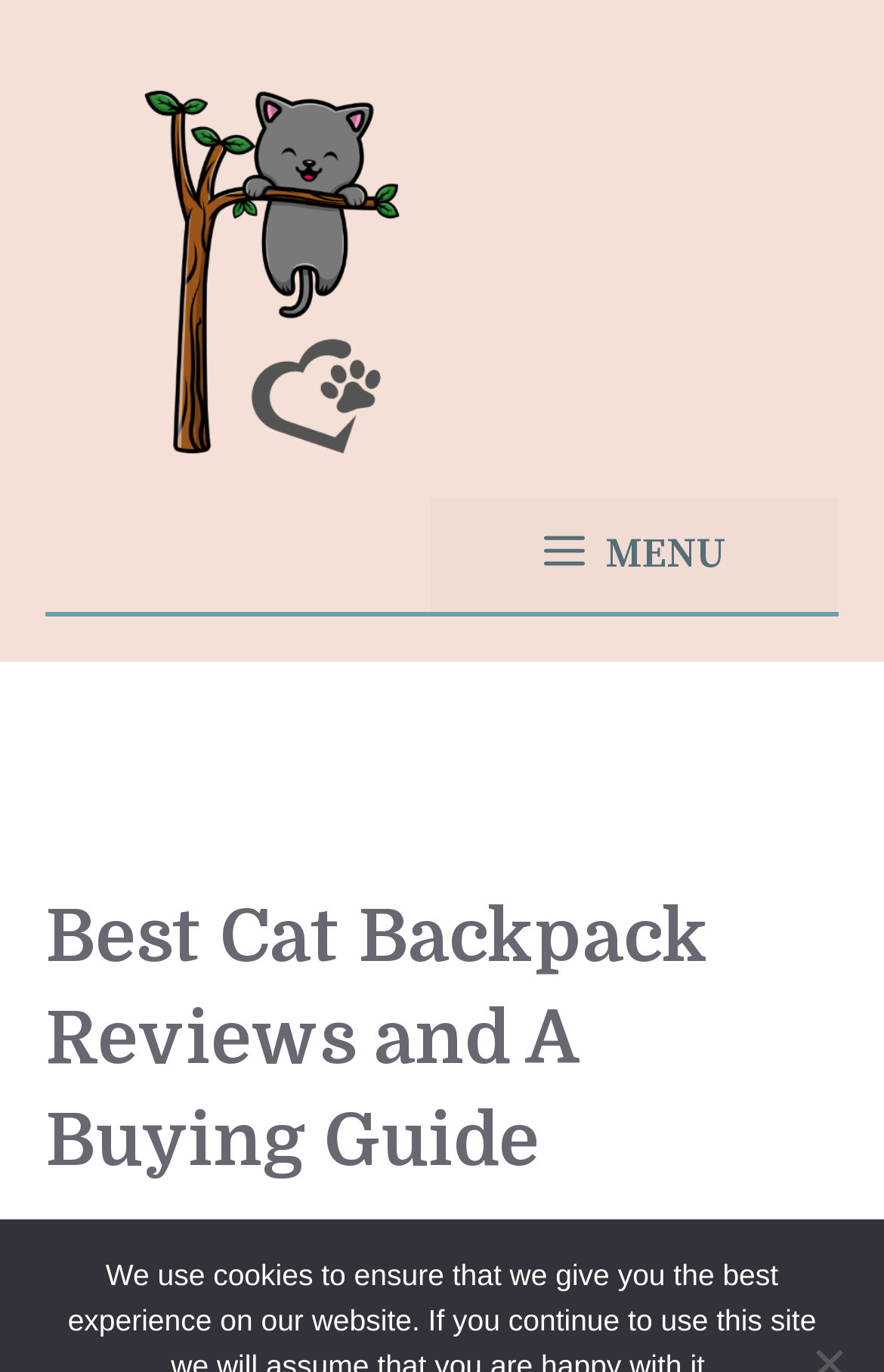What is the name of the website?
Give a detailed explanation using the information visible in the image.

I found the website name by looking at the banner element at the top of the page, which contains a link with the text 'bestcattreereview.com'.